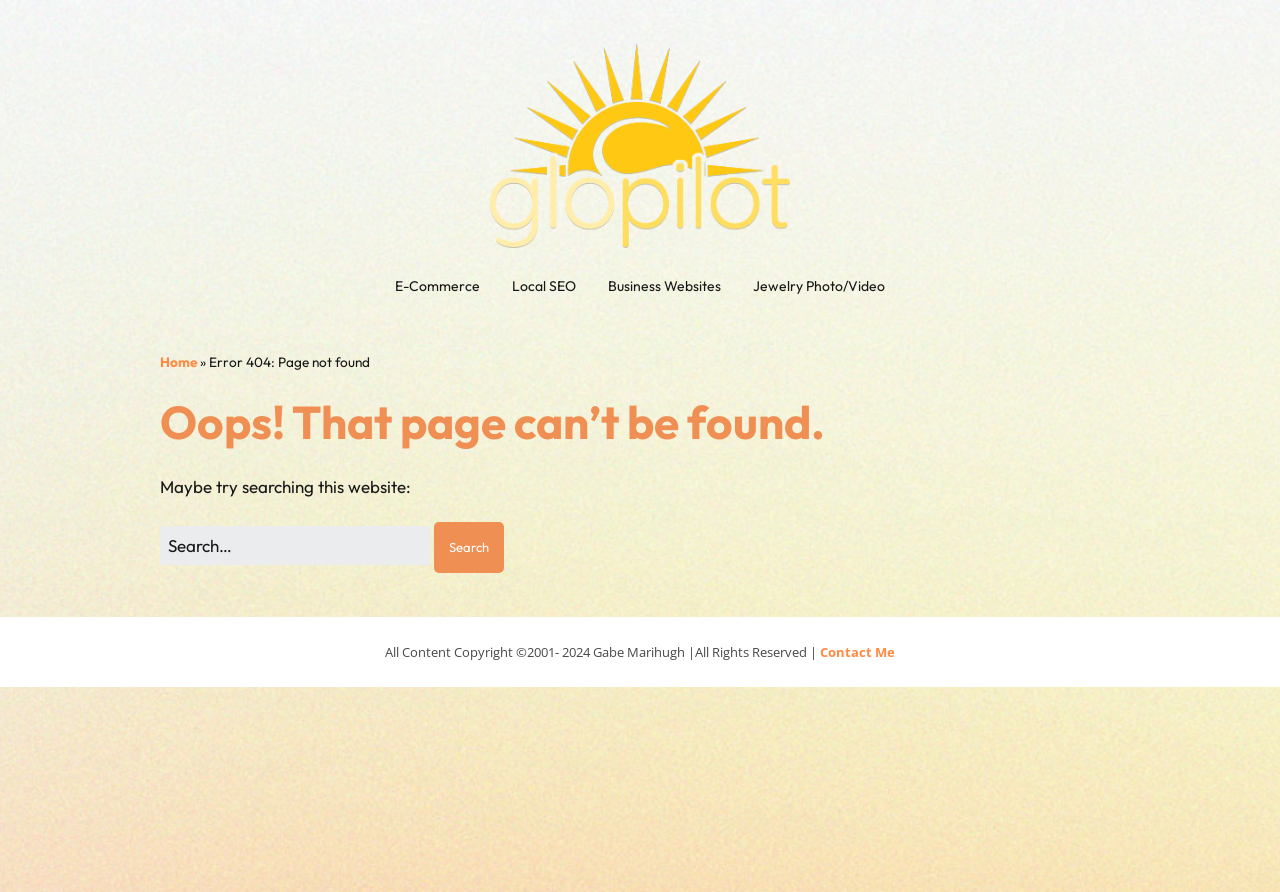Locate the bounding box coordinates of the clickable element to fulfill the following instruction: "go to home page". Provide the coordinates as four float numbers between 0 and 1 in the format [left, top, right, bottom].

[0.125, 0.395, 0.154, 0.416]